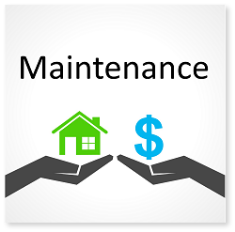Analyze the image and provide a detailed answer to the question: What is the significance of the blue dollar sign?

According to the caption, the blue dollar sign, held by the other stylized hand, represents the financial aspect of maintaining a home, underscoring the financial responsibilities that come with homeownership.